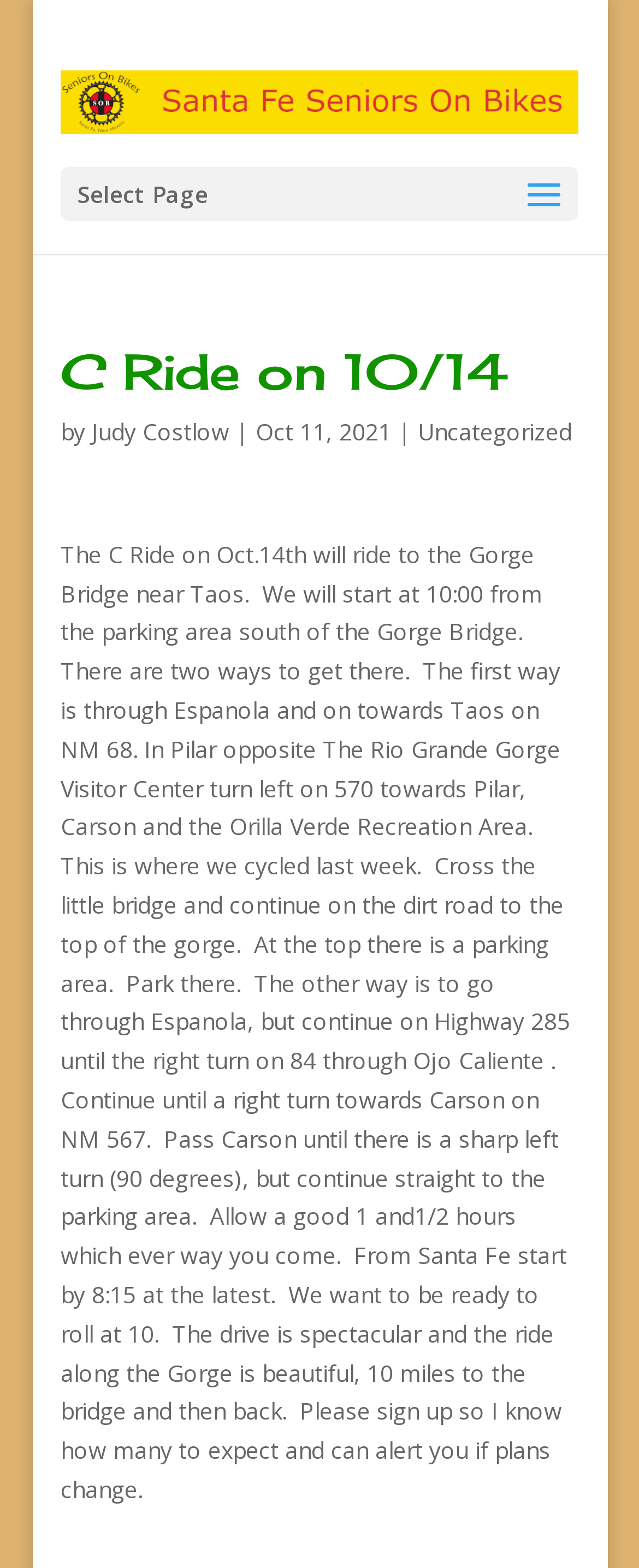How long does it take to get to the parking area?
Based on the visual details in the image, please answer the question thoroughly.

I found the time it takes to get to the parking area by reading the article, which advises to allow a good 1 and 1/2 hours to get to the parking area, regardless of the route taken.